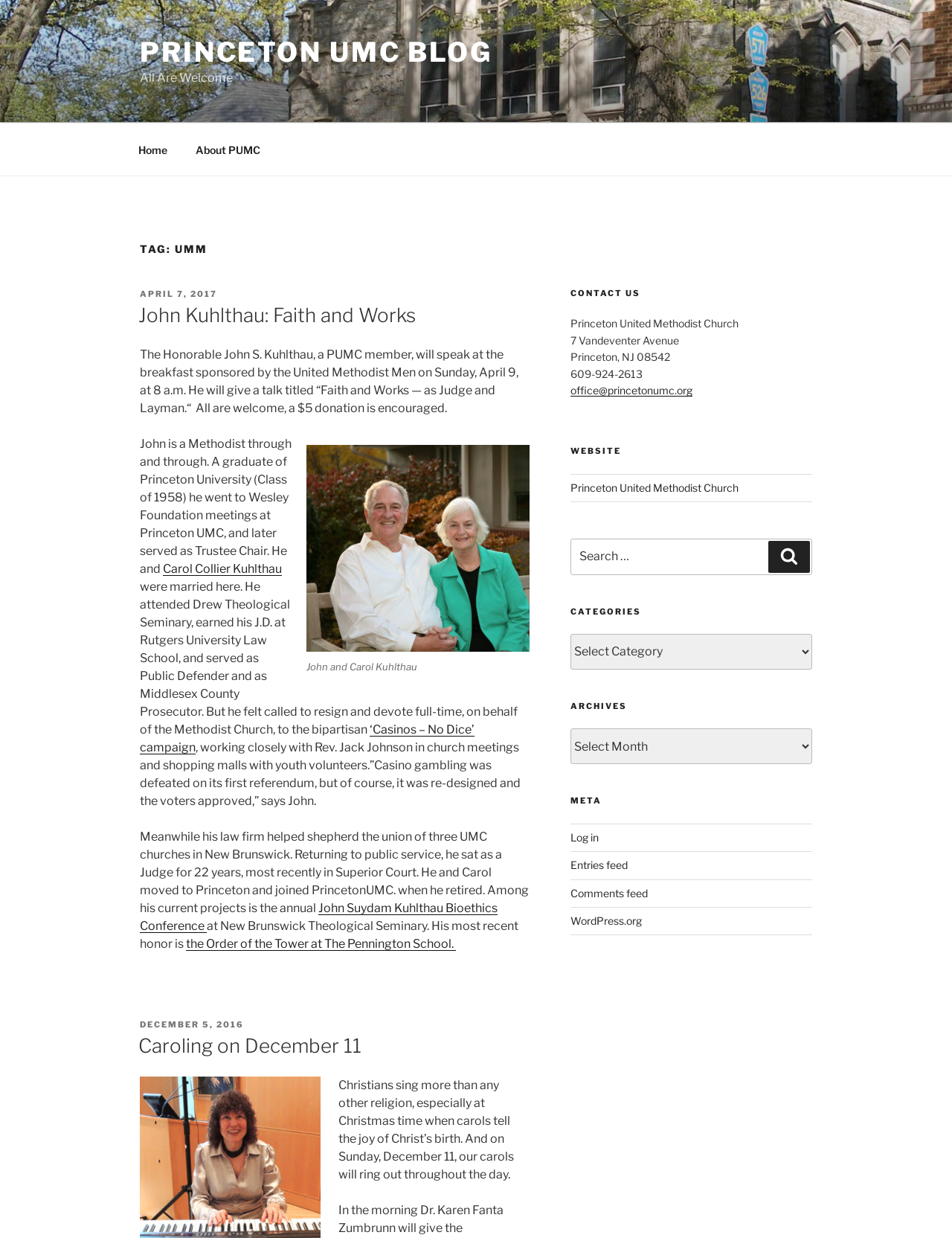Refer to the image and provide an in-depth answer to the question:
What is the name of the seminary where John Kuhlthau helped shepherd the union of three UMC churches?

I found the answer by reading the article section, where it mentions John Kuhlthau's involvement in the union of three UMC churches in New Brunswick, and later mentions the John Suydam Kuhlthau Bioethics Conference at New Brunswick Theological Seminary.